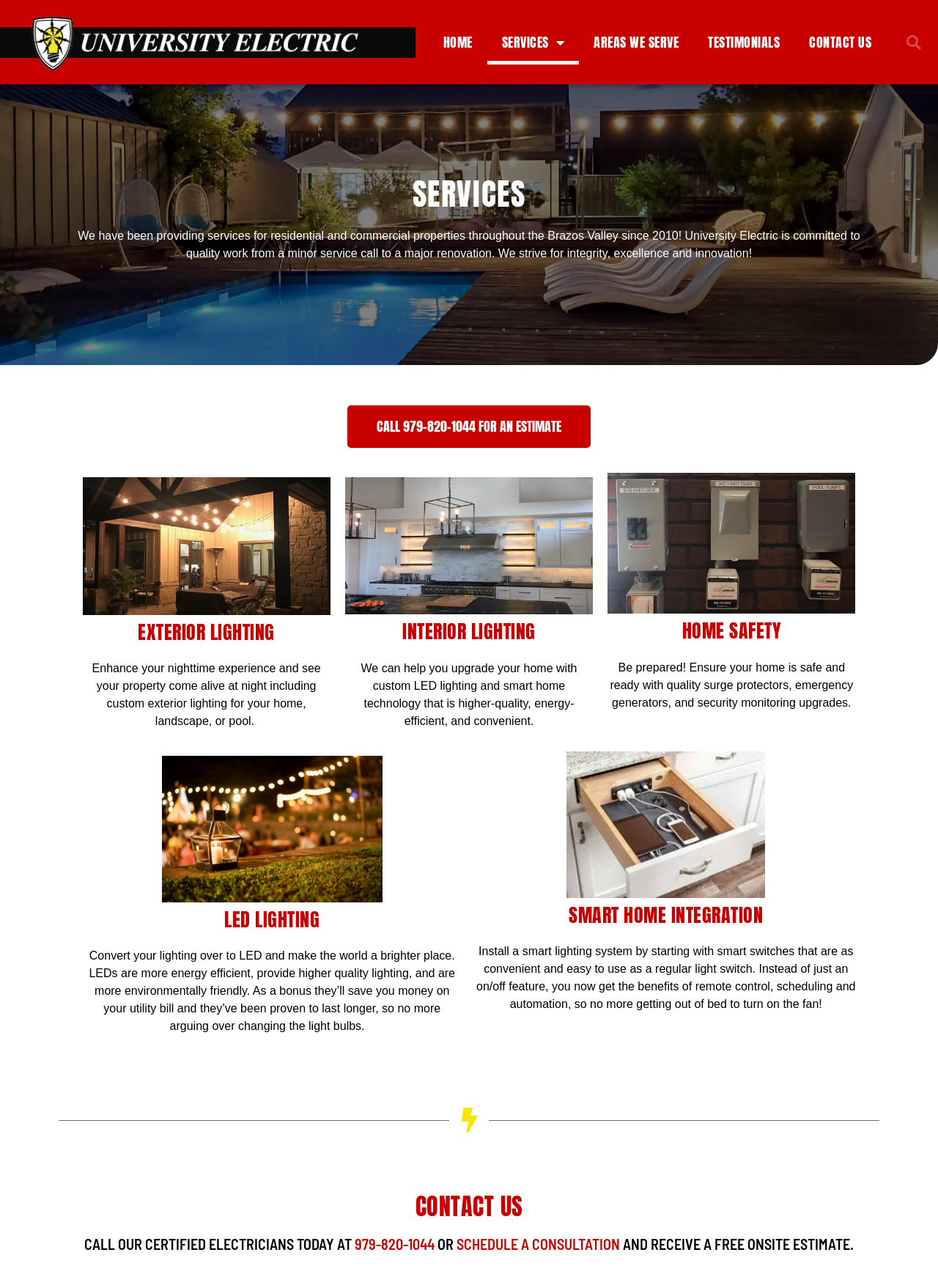Please find the bounding box coordinates of the element that needs to be clicked to perform the following instruction: "Call 979-820-1044 for an estimate". The bounding box coordinates should be four float numbers between 0 and 1, represented as [left, top, right, bottom].

[0.37, 0.315, 0.63, 0.348]